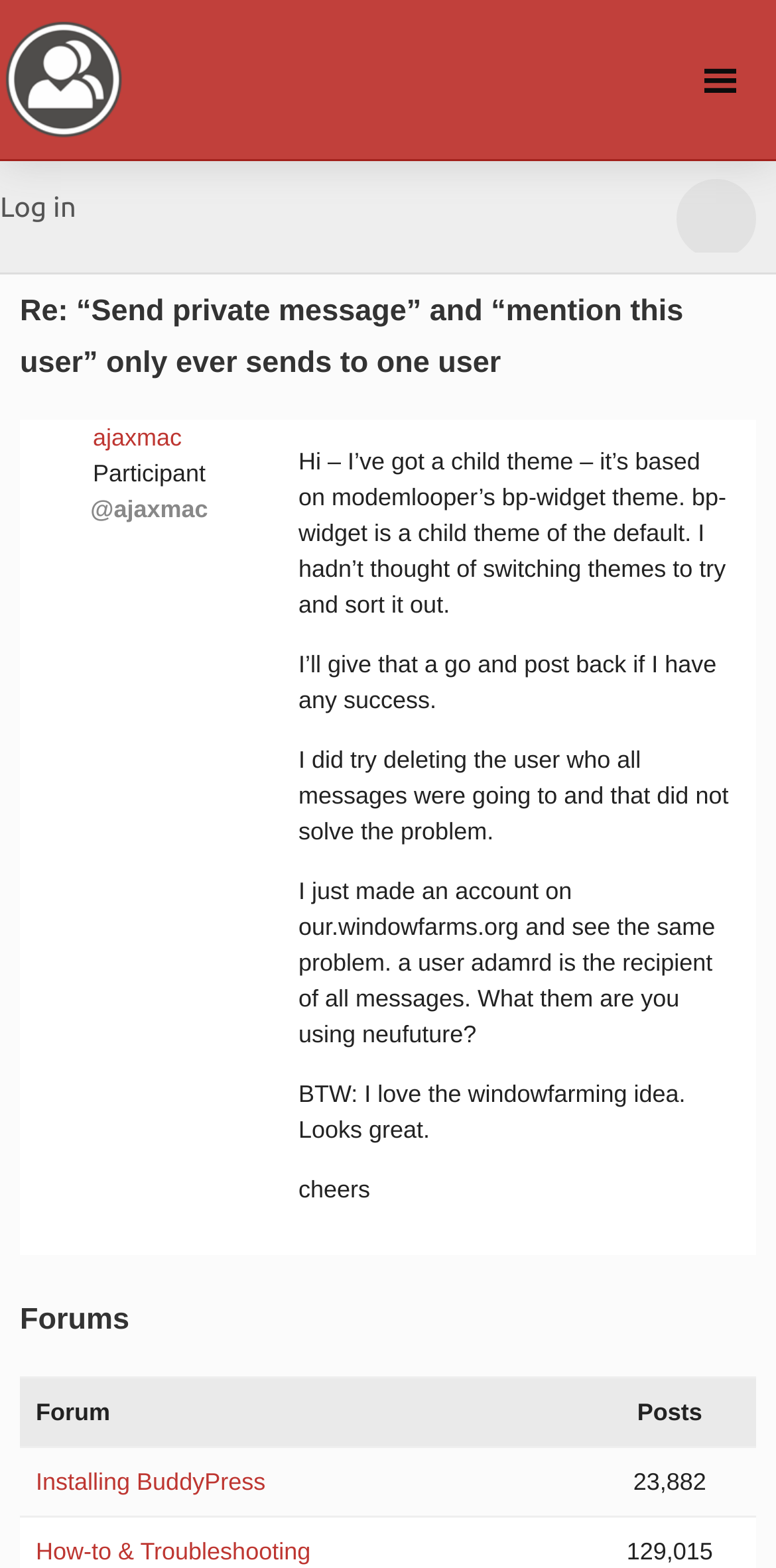Create a detailed description of the webpage's content and layout.

This webpage appears to be a forum discussion page, specifically a thread on BuddyPress.org. At the top-right corner, there is a link with a icon, followed by a link to "BuddyPress.org". Below this, there is a heading that reads "Re: “Send private message” and “mention this user” only ever sends to one user". 

On the left side, there is a link to a user profile, "ajaxmac", accompanied by the text "Participant" and "@ajaxmac". Below this, there are several blocks of text, which appear to be comments or posts from the user "ajaxmac". The posts discuss an issue with sending private messages and mention trying different solutions.

Further down the page, there is a heading that reads "Forums", followed by a link to "Posts" and a count of "23,882" posts. Next to this, there are links to "Installing BuddyPress" and "How-to & Troubleshooting" with corresponding post counts. 

At the bottom-right corner, there is a vertical menu with options to "Log in" and a dropdown menu for "Anonymous".